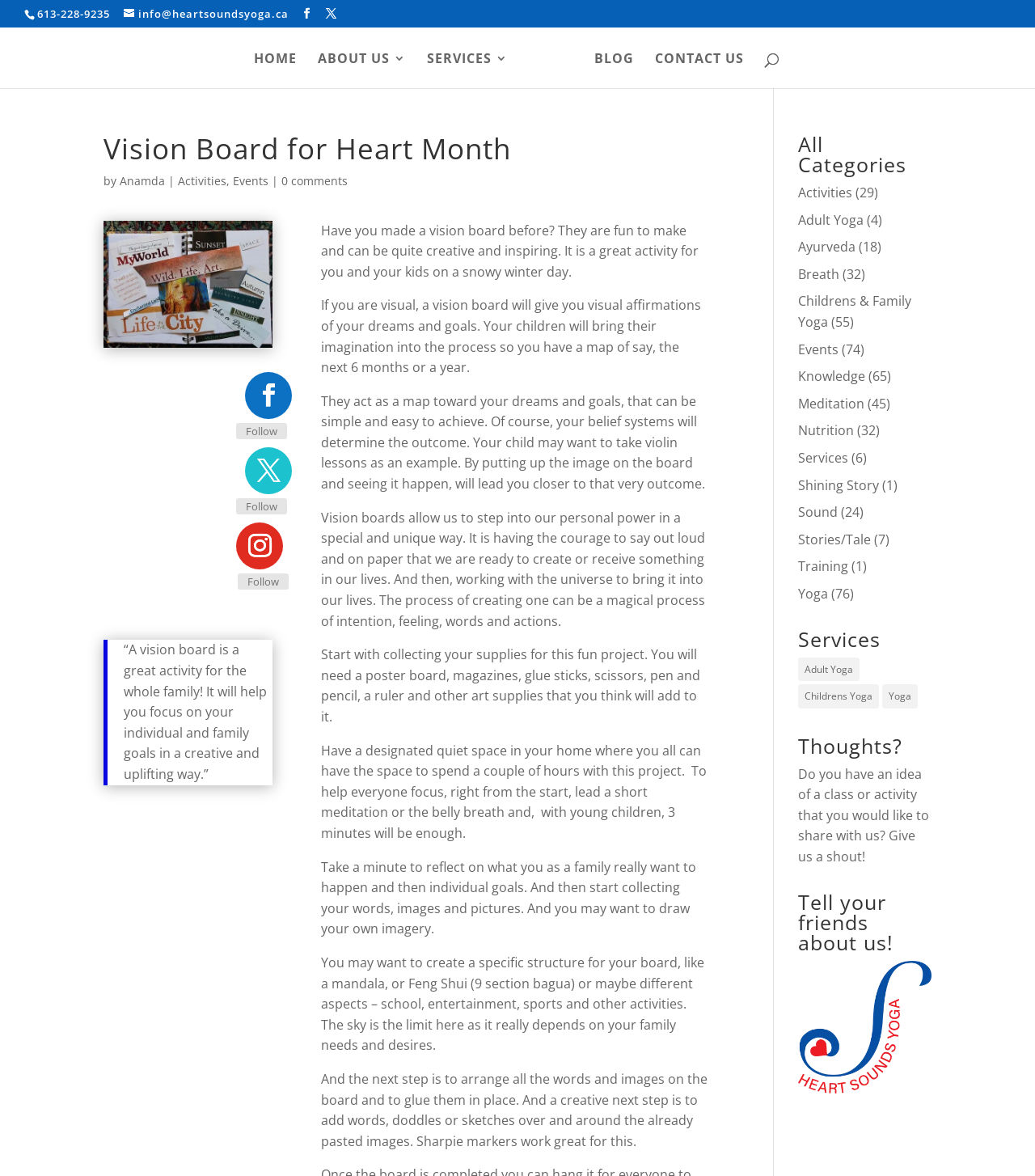Kindly determine the bounding box coordinates for the clickable area to achieve the given instruction: "Read the blog".

[0.574, 0.044, 0.613, 0.075]